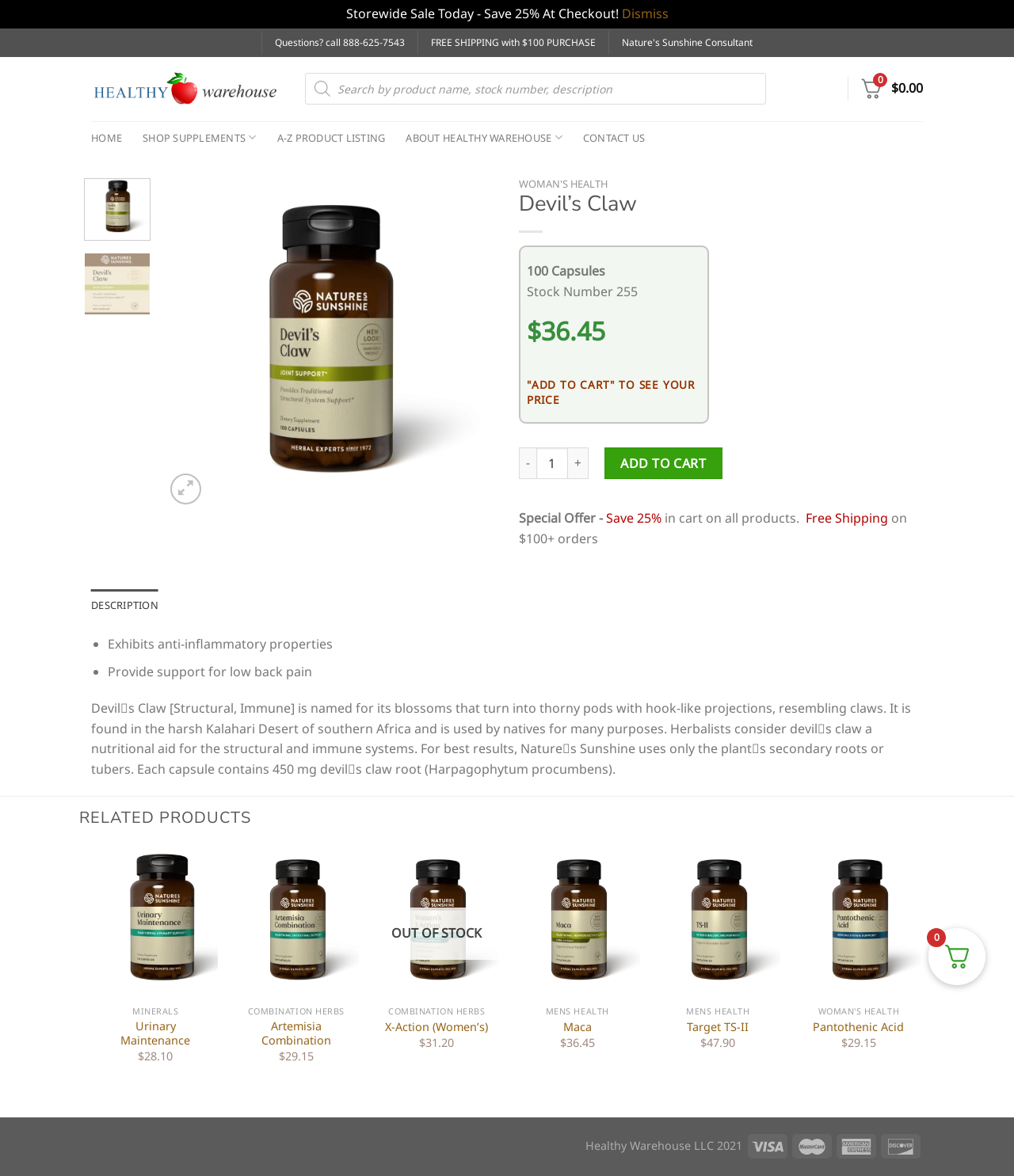Show the bounding box coordinates of the element that should be clicked to complete the task: "View related products".

[0.084, 0.721, 0.916, 0.93]